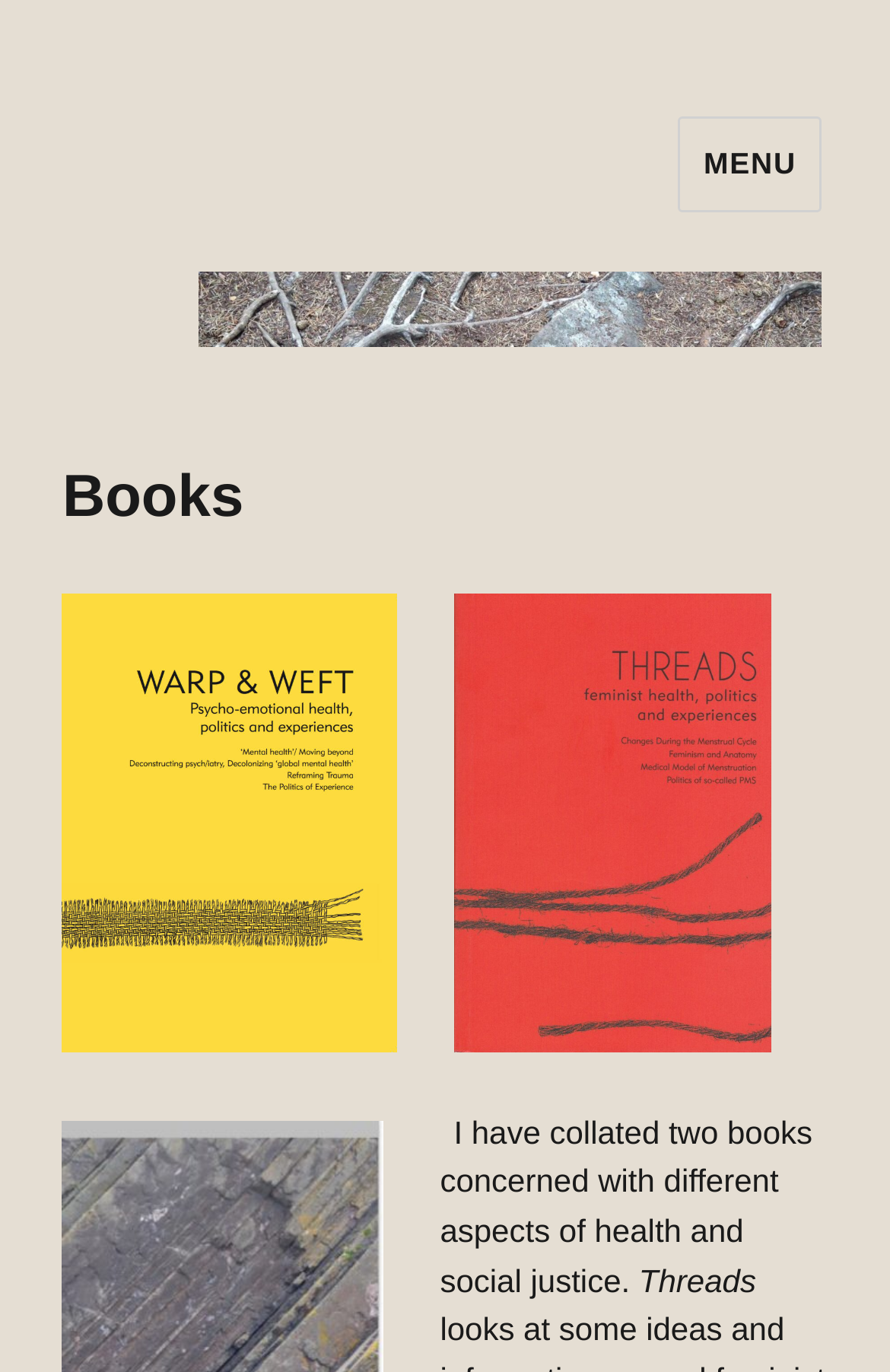What is the purpose of the button 'MENU'?
Observe the image and answer the question with a one-word or short phrase response.

To control site navigation and social navigation